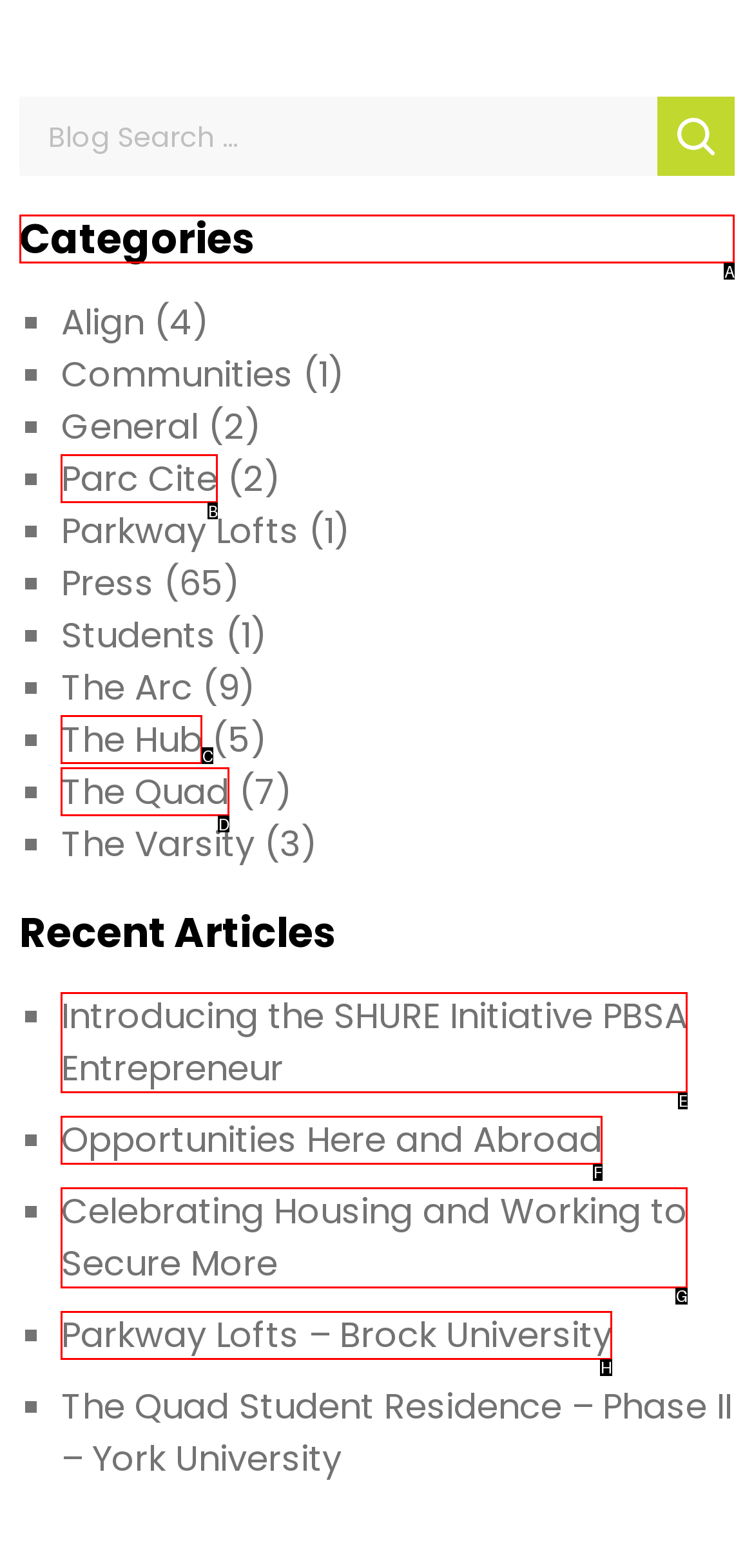Determine which UI element I need to click to achieve the following task: view categories Provide your answer as the letter of the selected option.

A